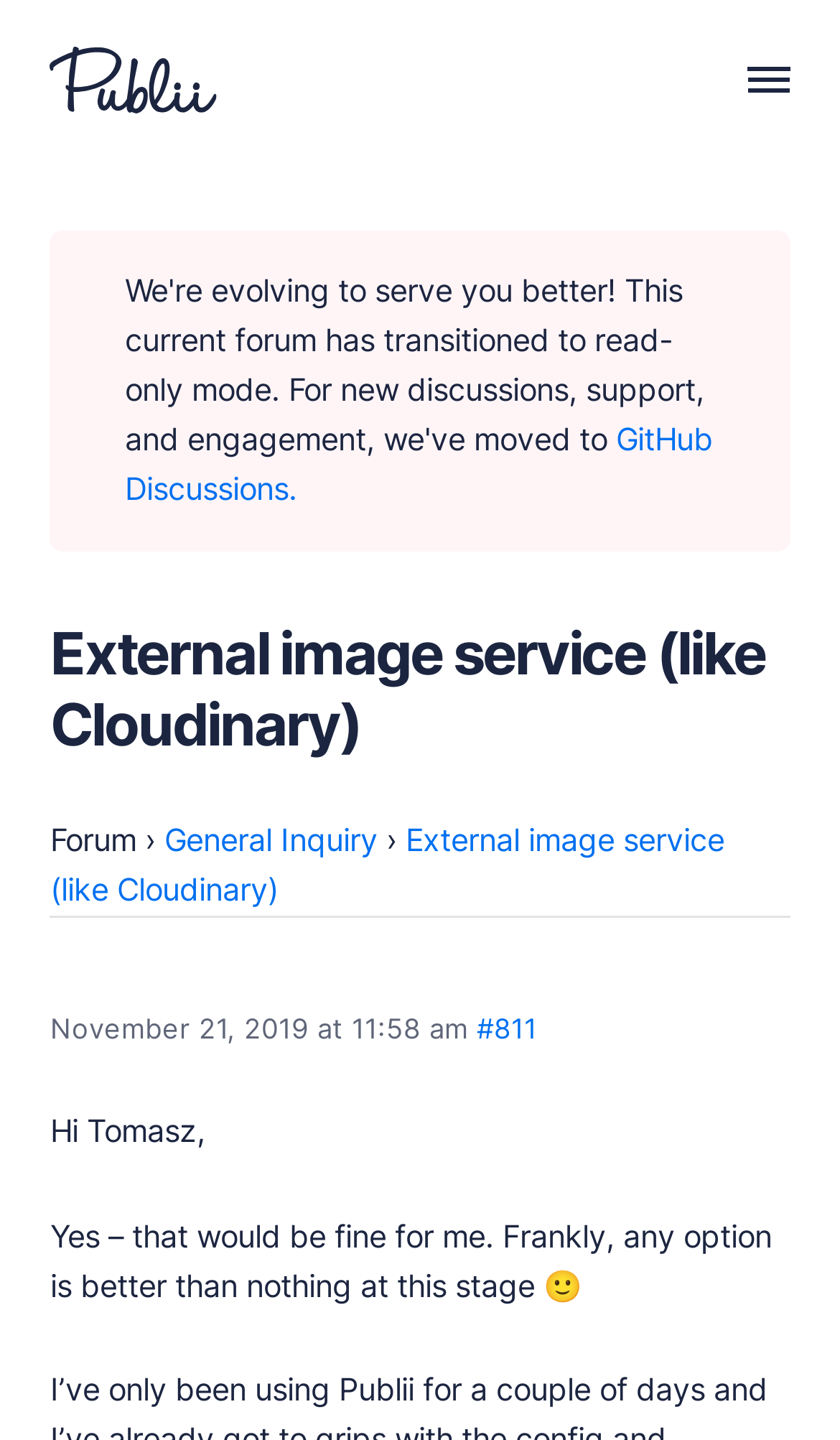Specify the bounding box coordinates (top-left x, top-left y, bottom-right x, bottom-right y) of the UI element in the screenshot that matches this description: External image service (like Cloudinary)

[0.06, 0.57, 0.863, 0.629]